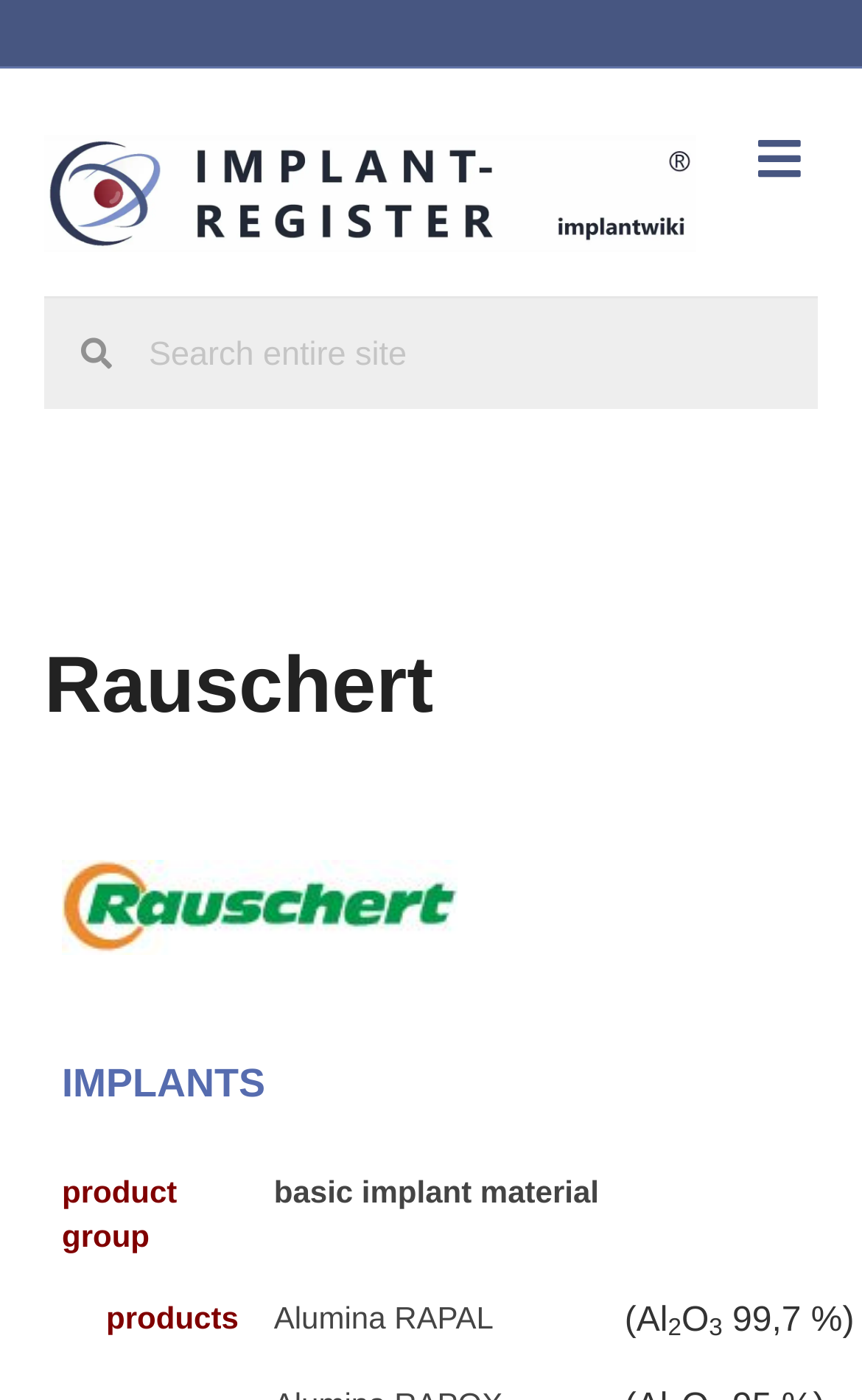How many columns are in the table?
Using the image as a reference, answer the question in detail.

The table can be found in the element with bounding box coordinates [0.051, 0.593, 0.823, 0.726]. It has three columns, which are represented by the LayoutTableCell elements with bounding box coordinates [0.051, 0.593, 0.586, 0.726], [0.586, 0.593, 0.823, 0.726], and [0.823, 0.593, 0.949, 0.726] respectively.